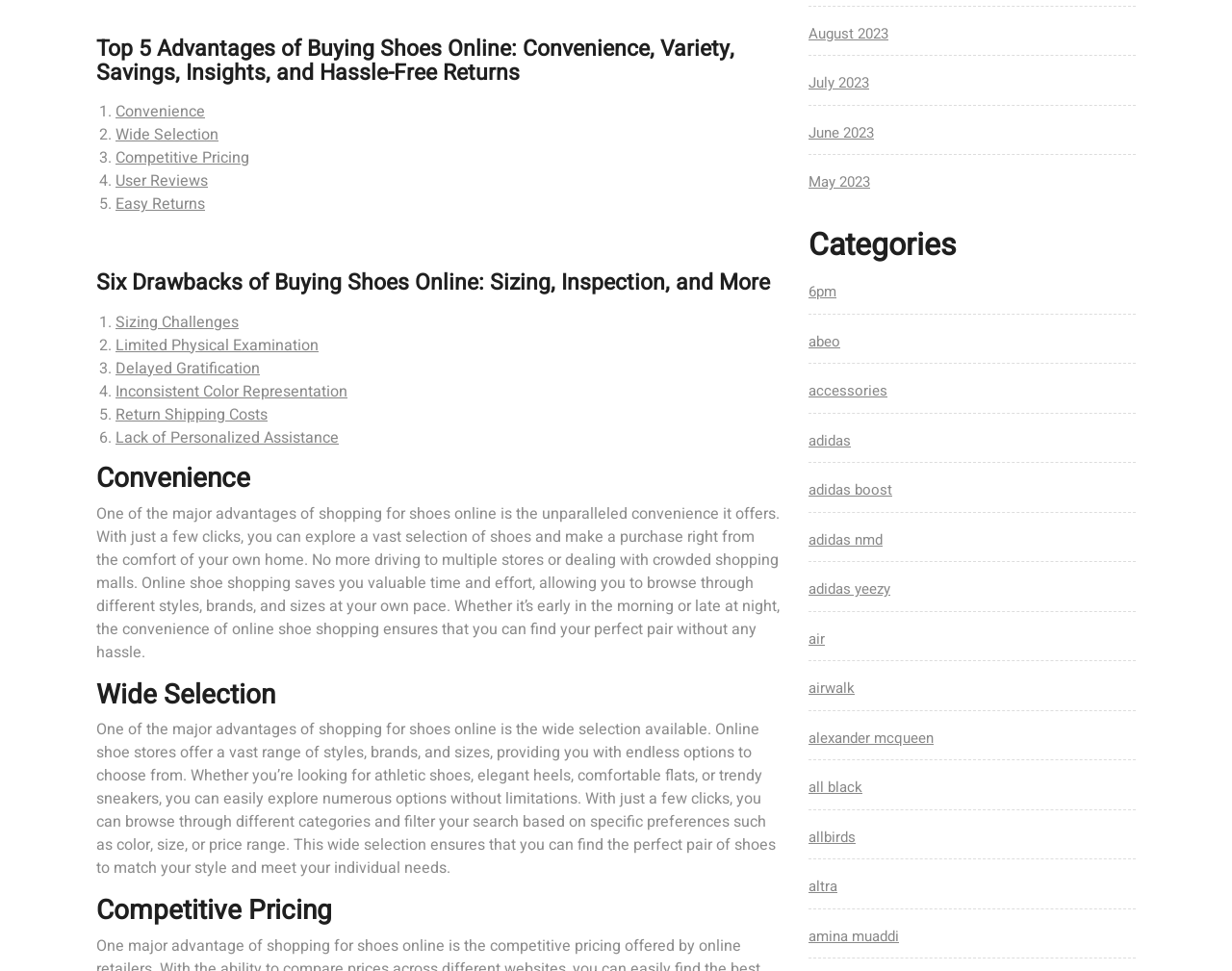What is the position of the 'Wide Selection' section?
Answer the question with a single word or phrase by looking at the picture.

Second